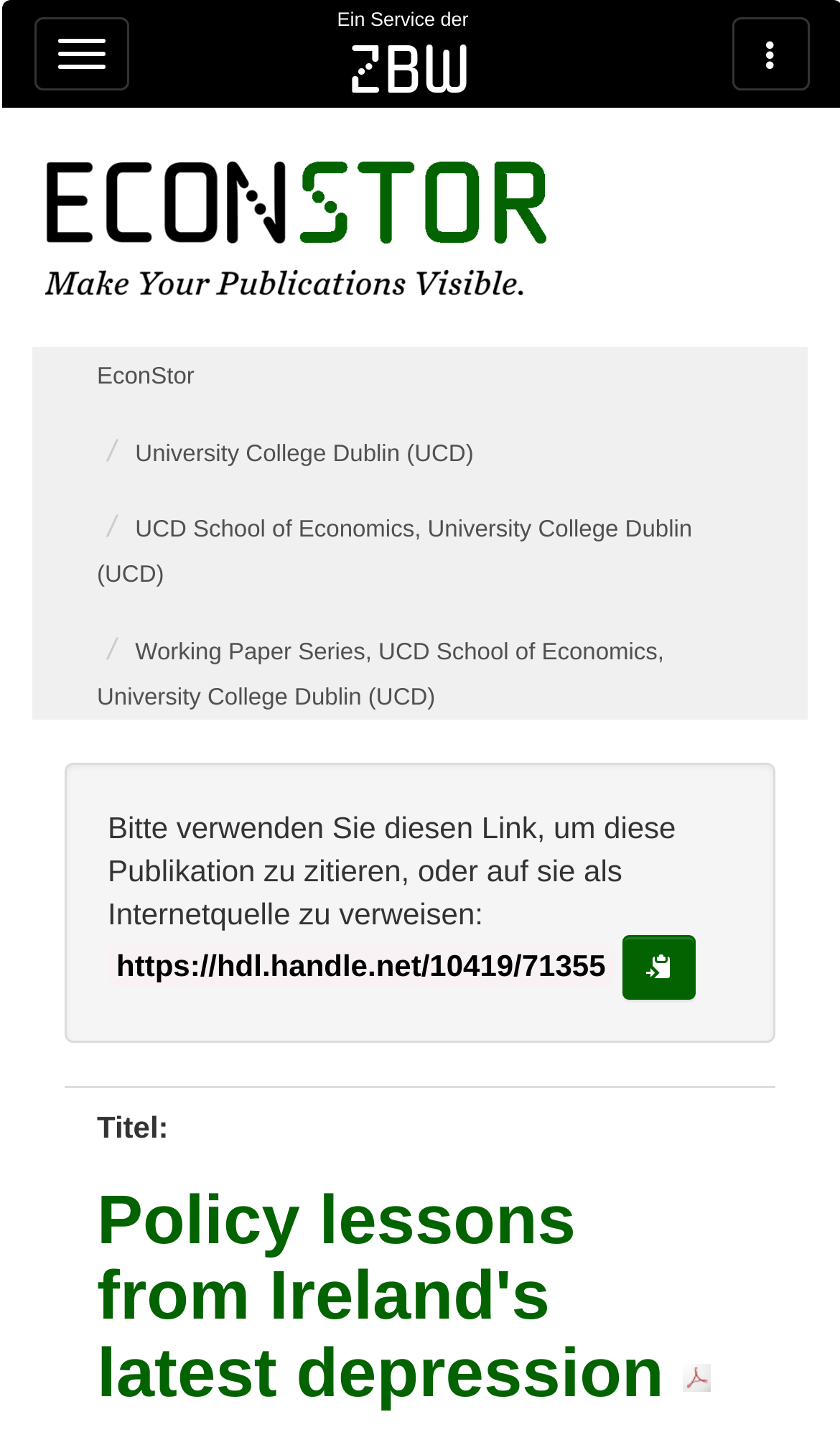Find the bounding box of the UI element described as follows: "University College Dublin (UCD)".

[0.161, 0.306, 0.564, 0.324]